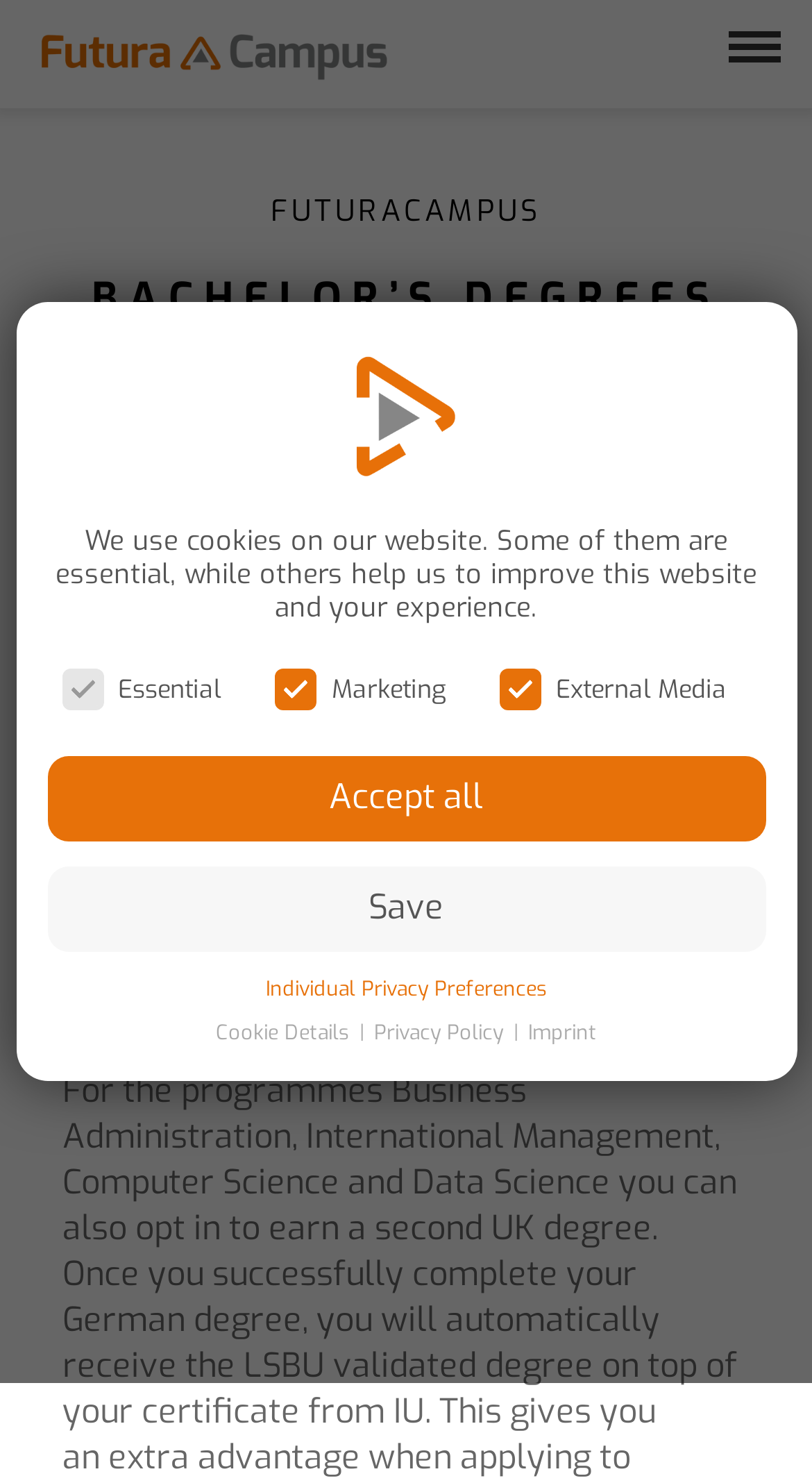Please determine the bounding box coordinates of the element's region to click in order to carry out the following instruction: "Click the 'FUTURACAMPUS' heading". The coordinates should be four float numbers between 0 and 1, i.e., [left, top, right, bottom].

[0.026, 0.128, 0.974, 0.159]